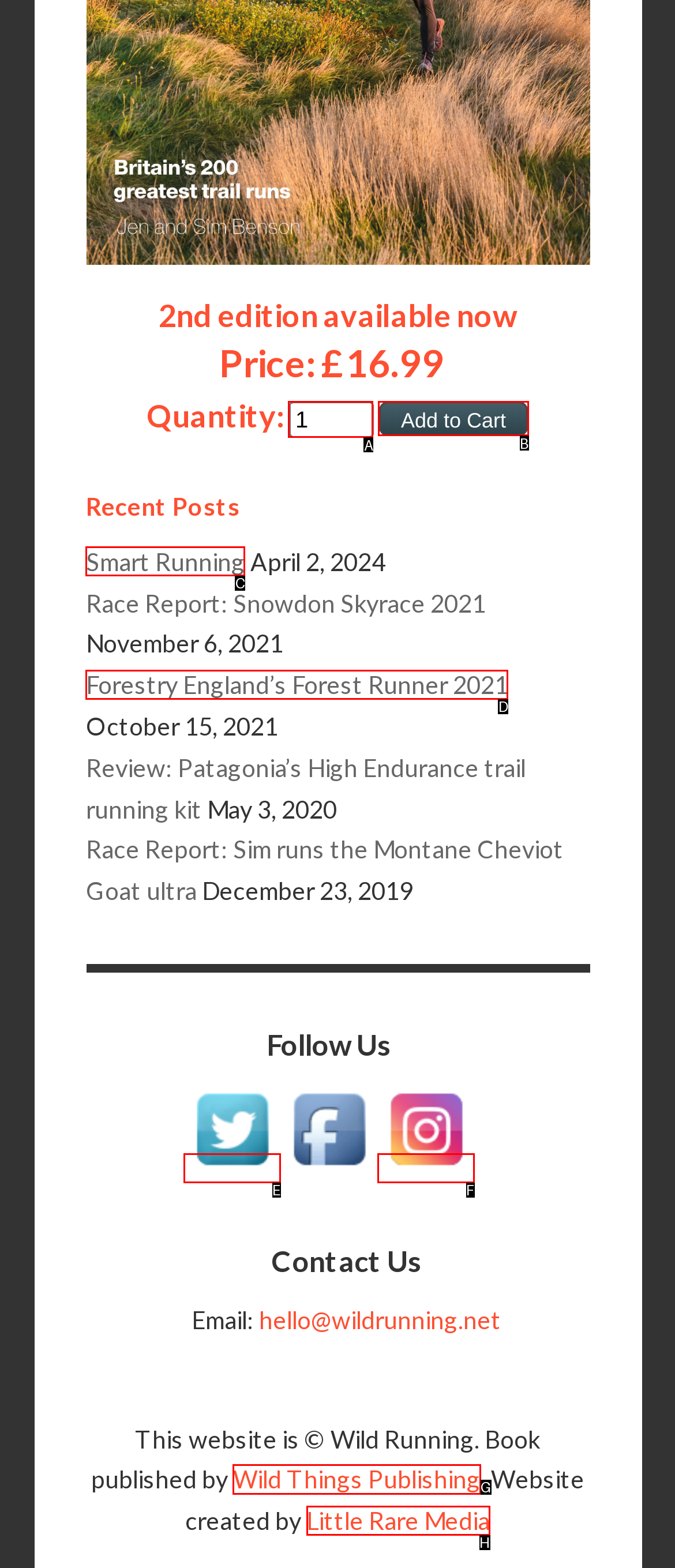Tell me which UI element to click to fulfill the given task: View book publisher's website. Respond with the letter of the correct option directly.

G